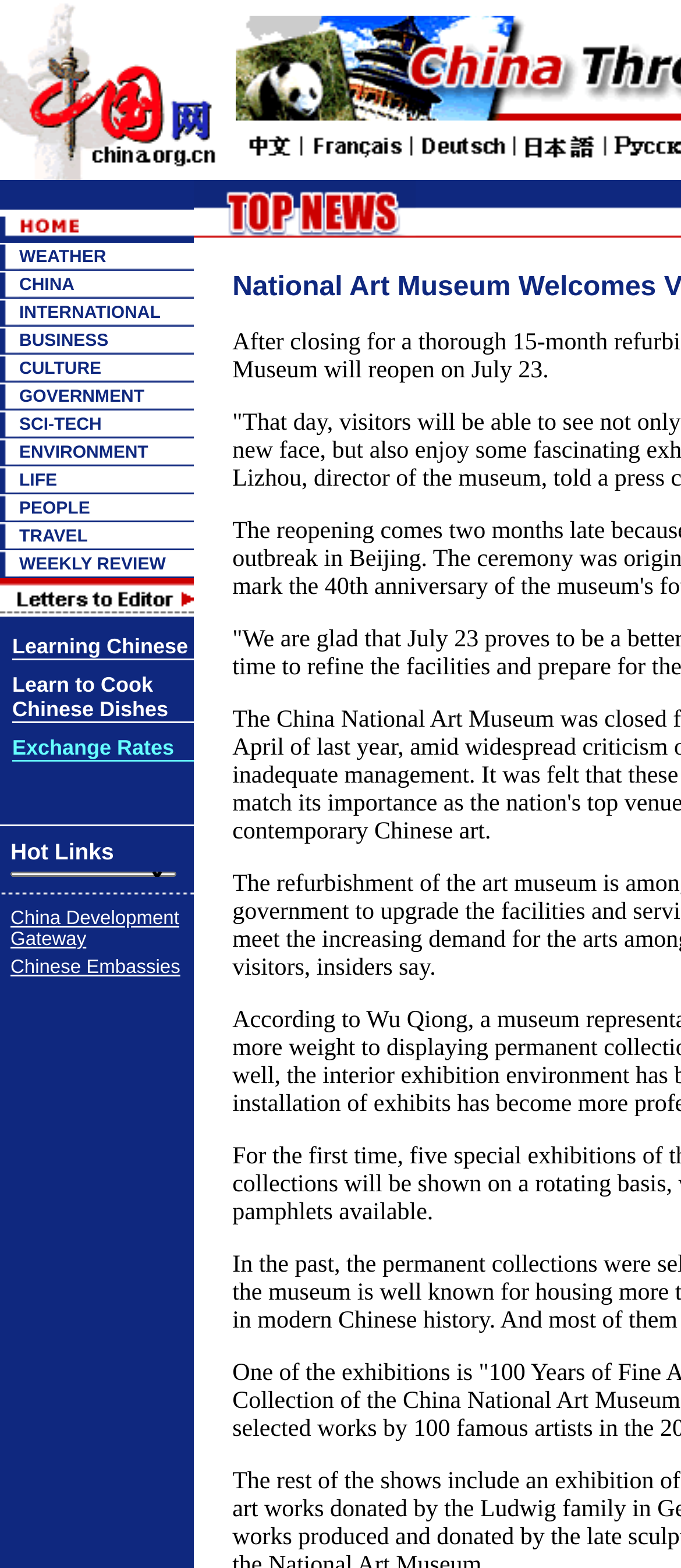Determine the bounding box for the described HTML element: "China Development Gateway". Ensure the coordinates are four float numbers between 0 and 1 in the format [left, top, right, bottom].

[0.015, 0.579, 0.263, 0.606]